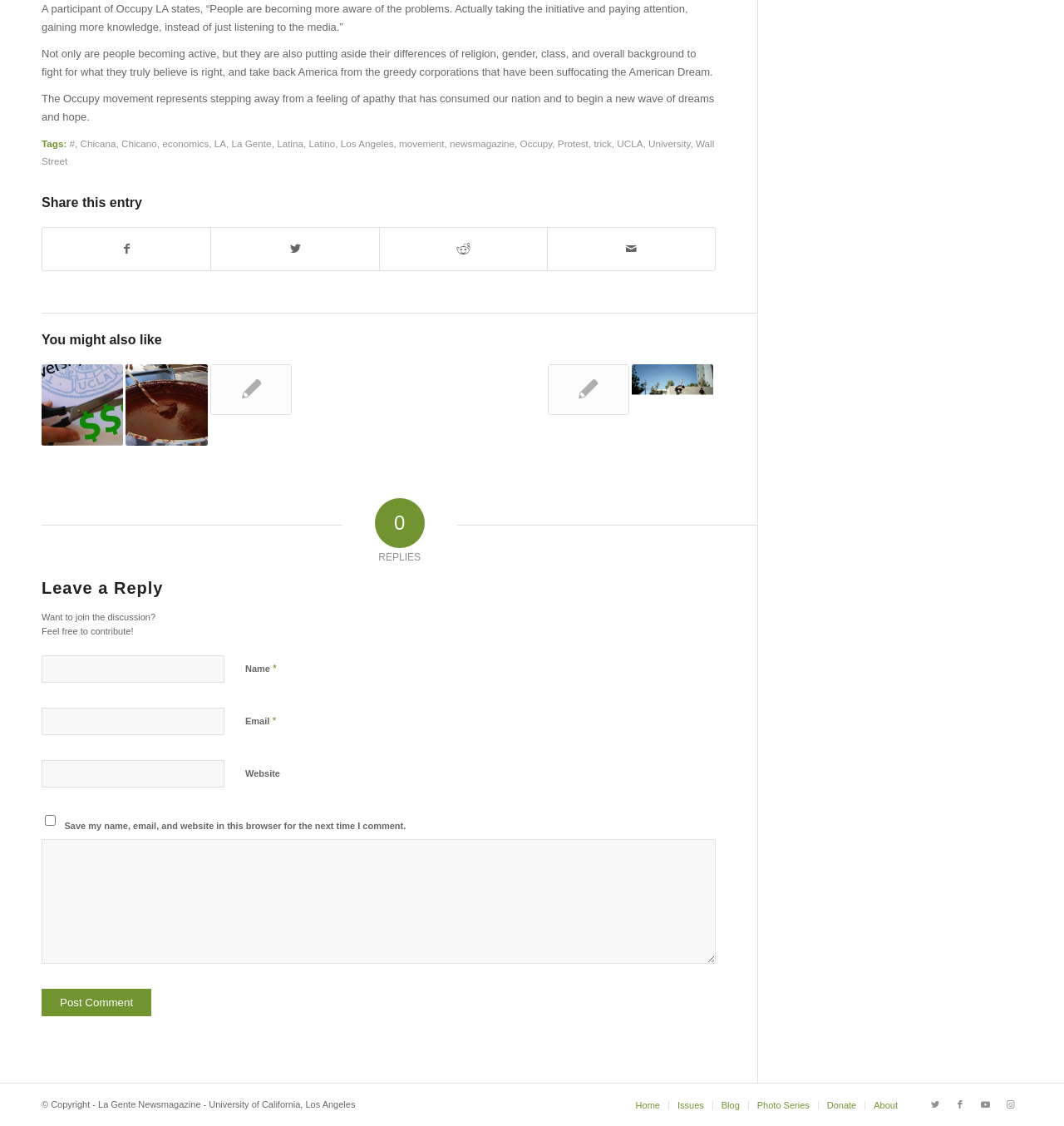Please mark the clickable region by giving the bounding box coordinates needed to complete this instruction: "Post a comment".

[0.039, 0.878, 0.142, 0.902]